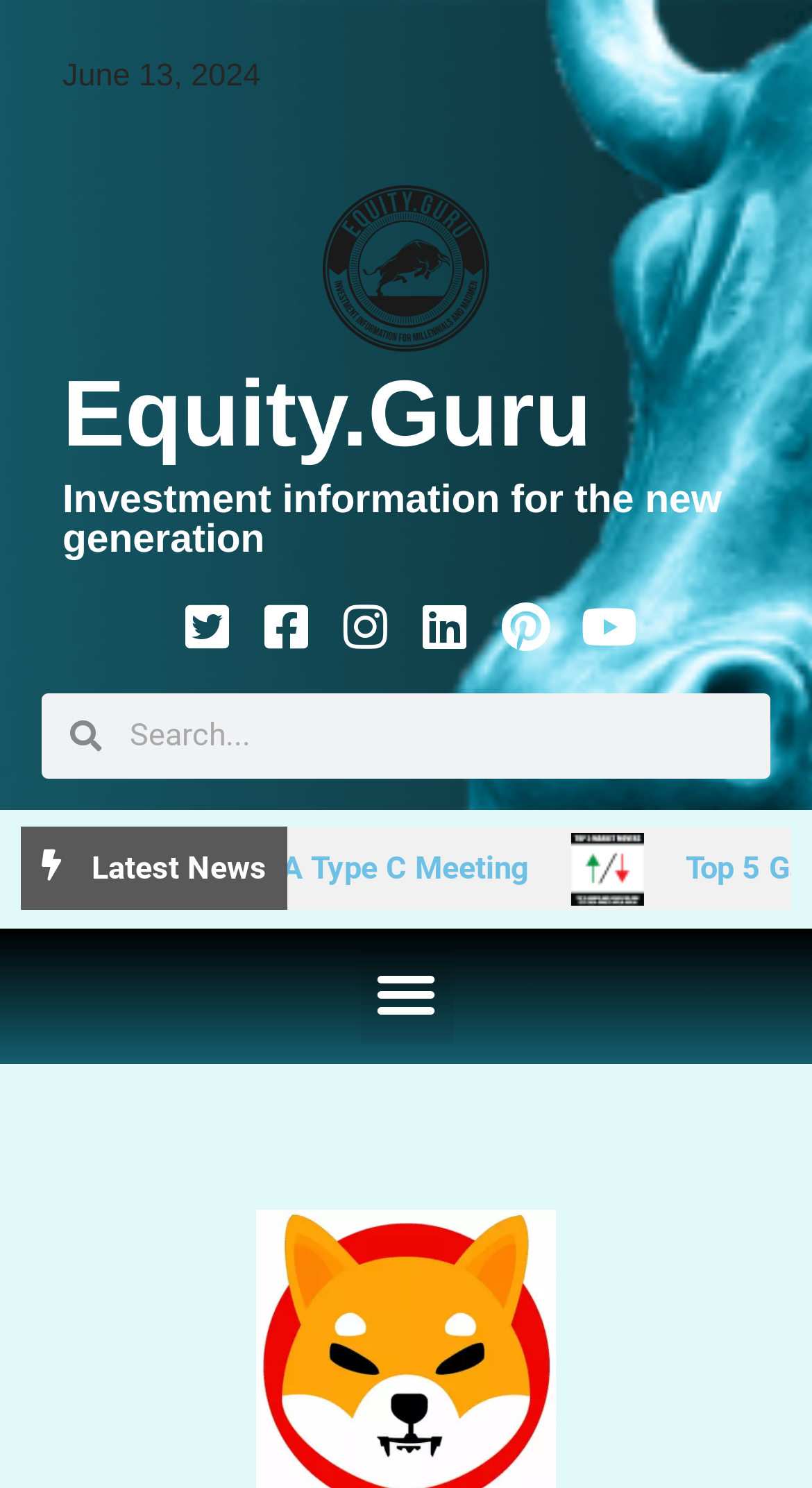Extract the primary headline from the webpage and present its text.

The cryptocurrency guide for the perplexed: Shiba Inu (SHIB)